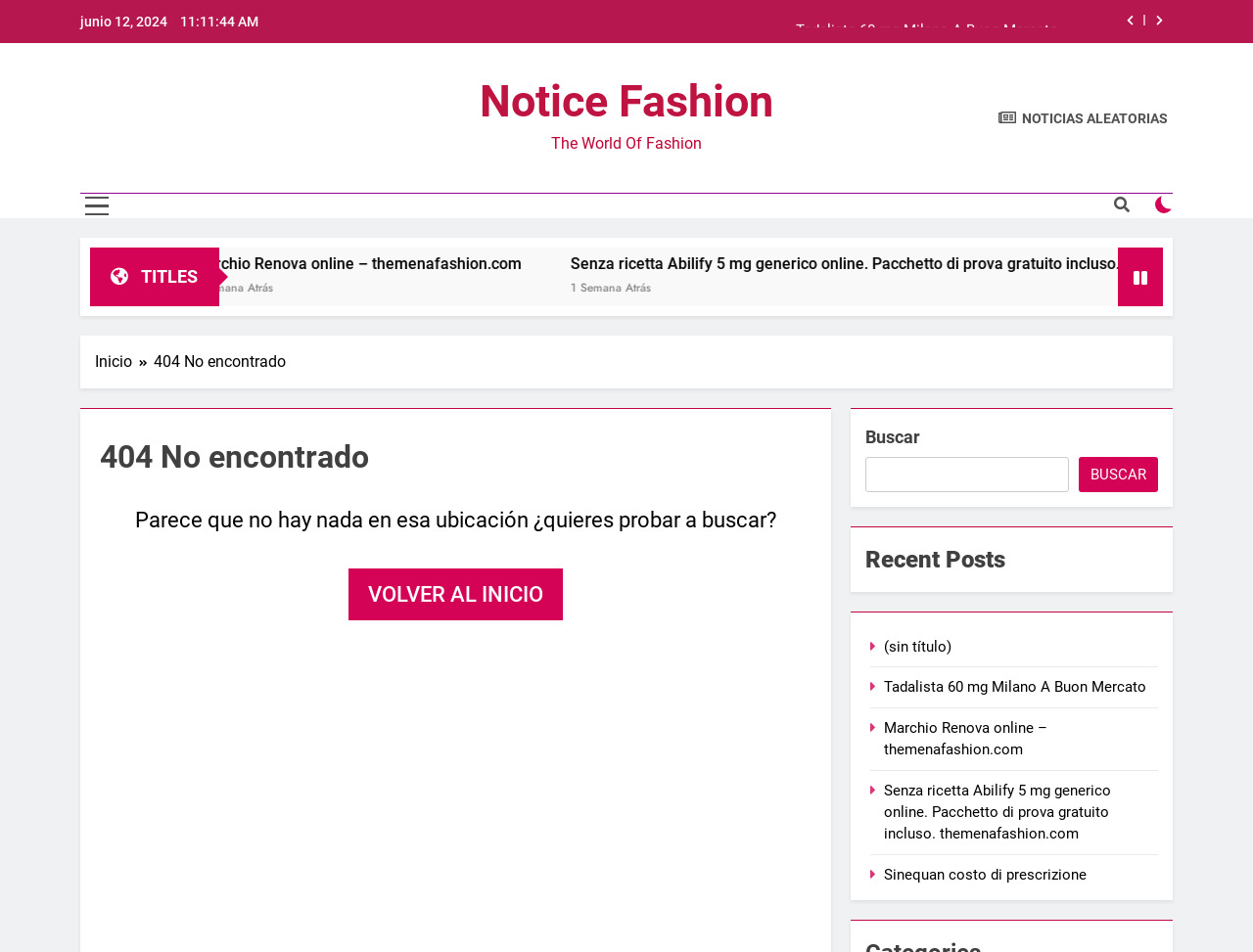Please identify the bounding box coordinates of the region to click in order to complete the task: "view recent posts". The coordinates must be four float numbers between 0 and 1, specified as [left, top, right, bottom].

[0.691, 0.569, 0.924, 0.606]